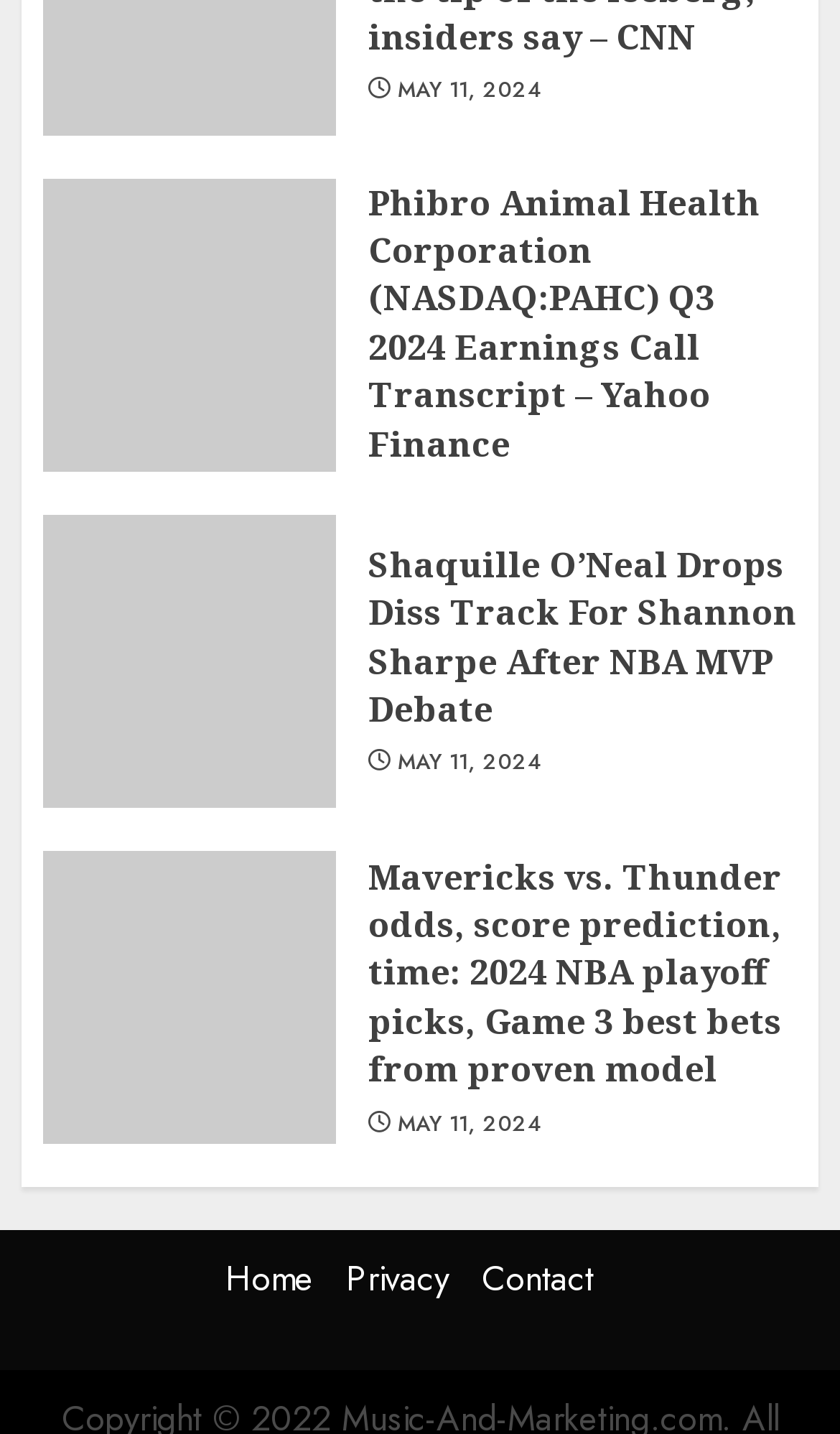Please locate the bounding box coordinates of the element that should be clicked to achieve the given instruction: "View MAY 11, 2024 news".

[0.473, 0.053, 0.644, 0.074]